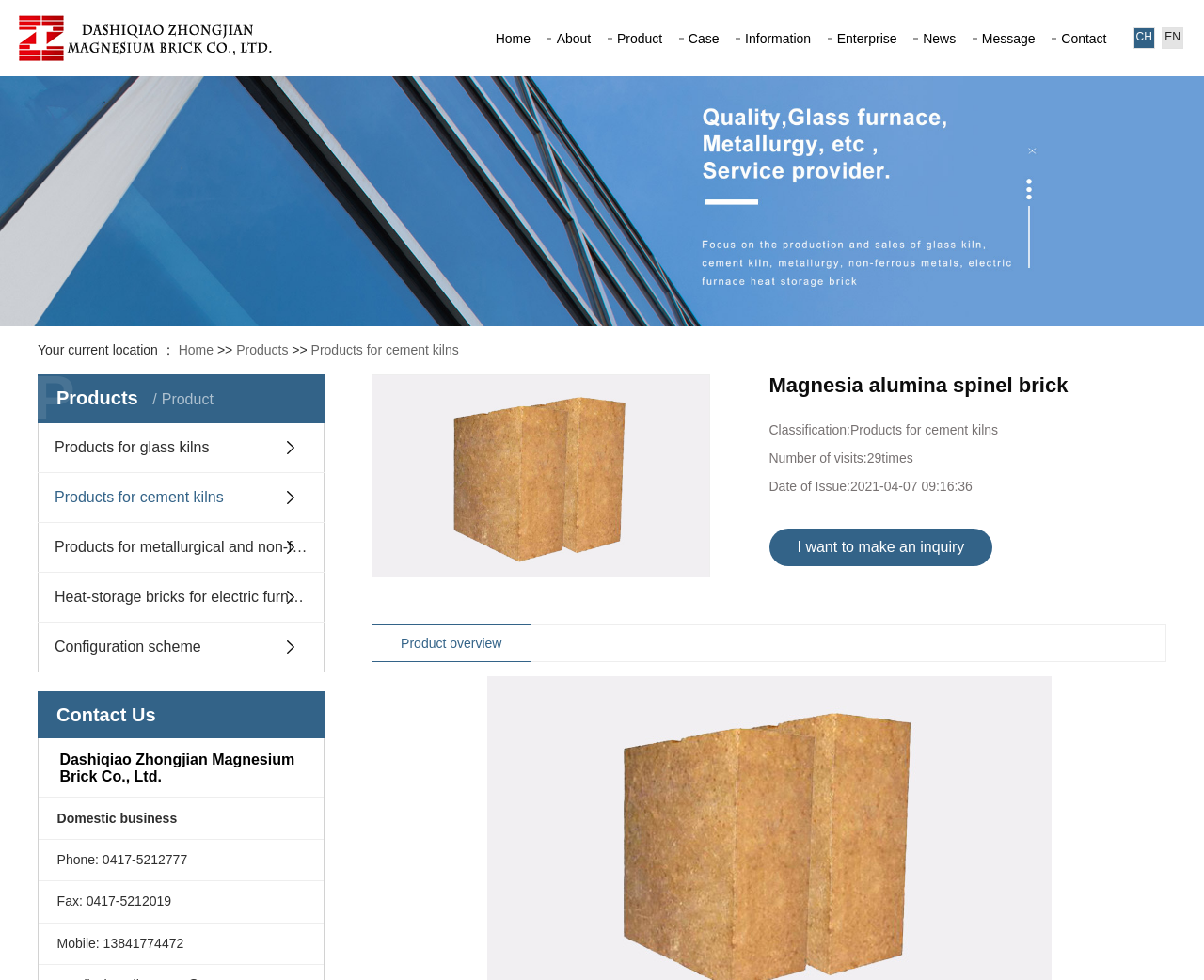Use a single word or phrase to answer the following:
How many times has the Magnesia alumina spinel brick been visited?

29 times